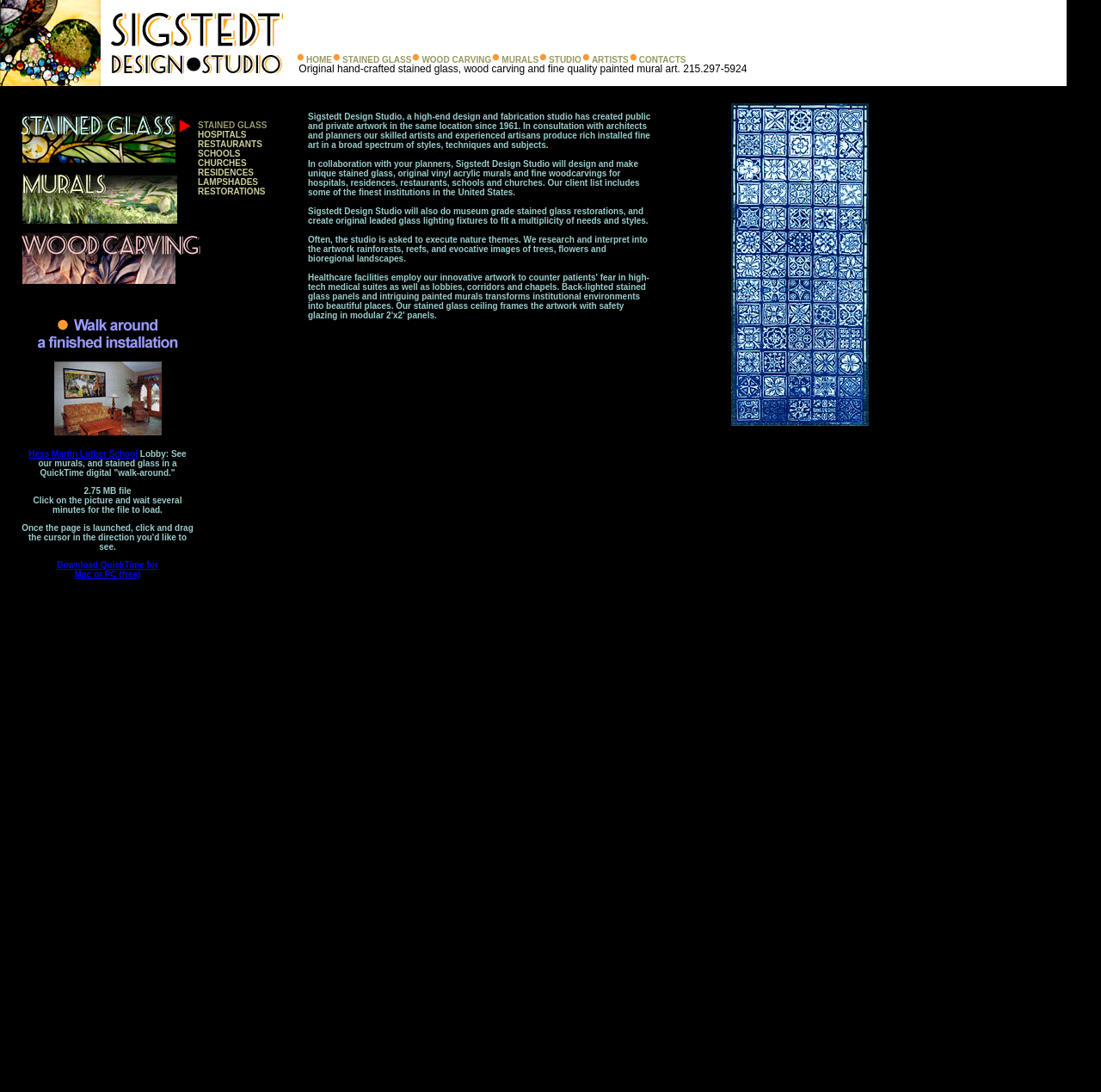Determine the bounding box coordinates of the clickable element necessary to fulfill the instruction: "View the 'STAINED GLASS' page". Provide the coordinates as four float numbers within the 0 to 1 range, i.e., [left, top, right, bottom].

[0.311, 0.05, 0.374, 0.059]